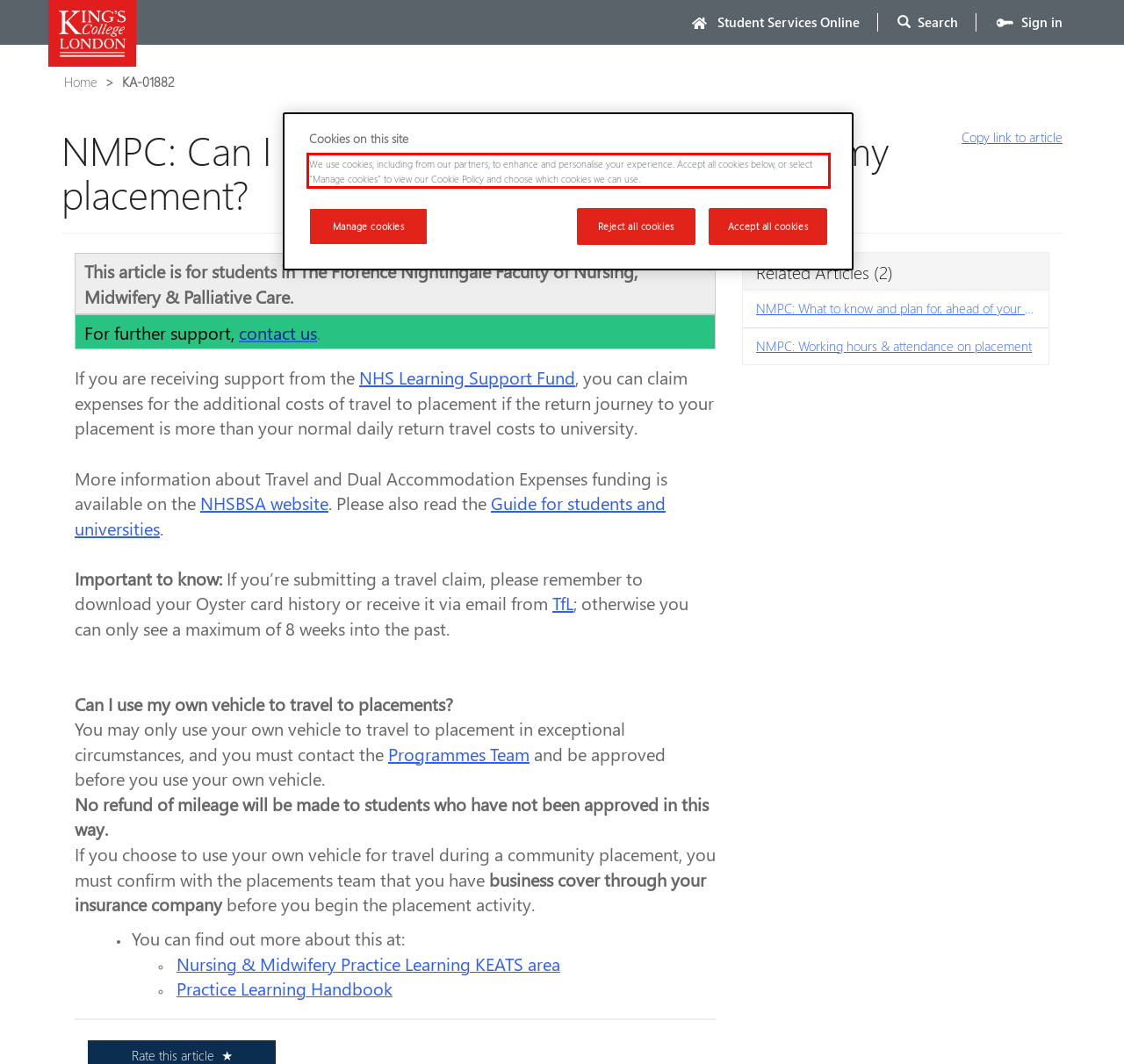You are given a screenshot of a webpage with a UI element highlighted by a red bounding box. Please perform OCR on the text content within this red bounding box.

We use cookies, including from our partners, to enhance and personalise your experience. Accept all cookies below, or select “Manage cookies” to view our Cookie Policy and choose which cookies we can use.